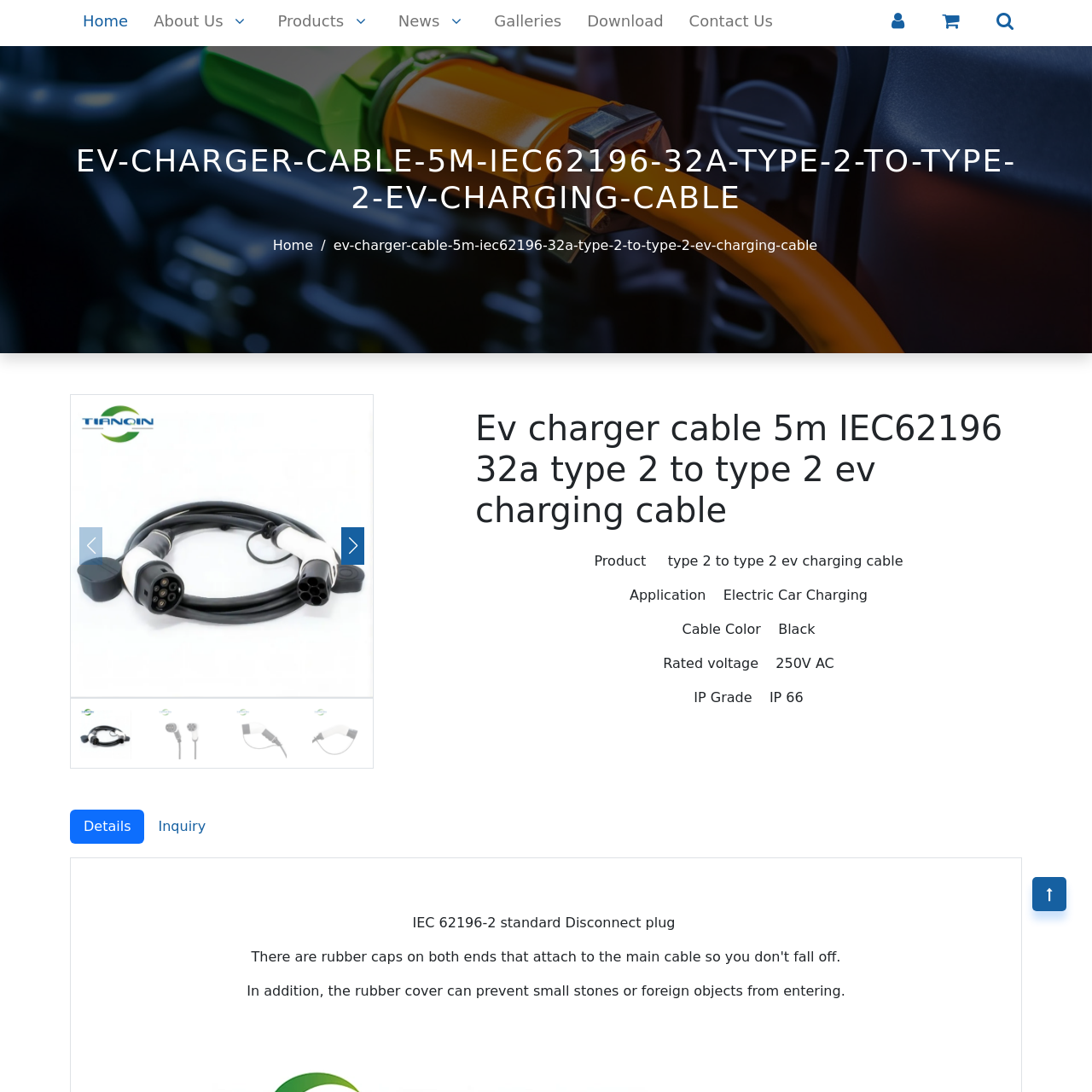Please look at the highlighted area within the red border and provide the answer to this question using just one word or phrase: 
What is the rated voltage of the cable?

250V AC